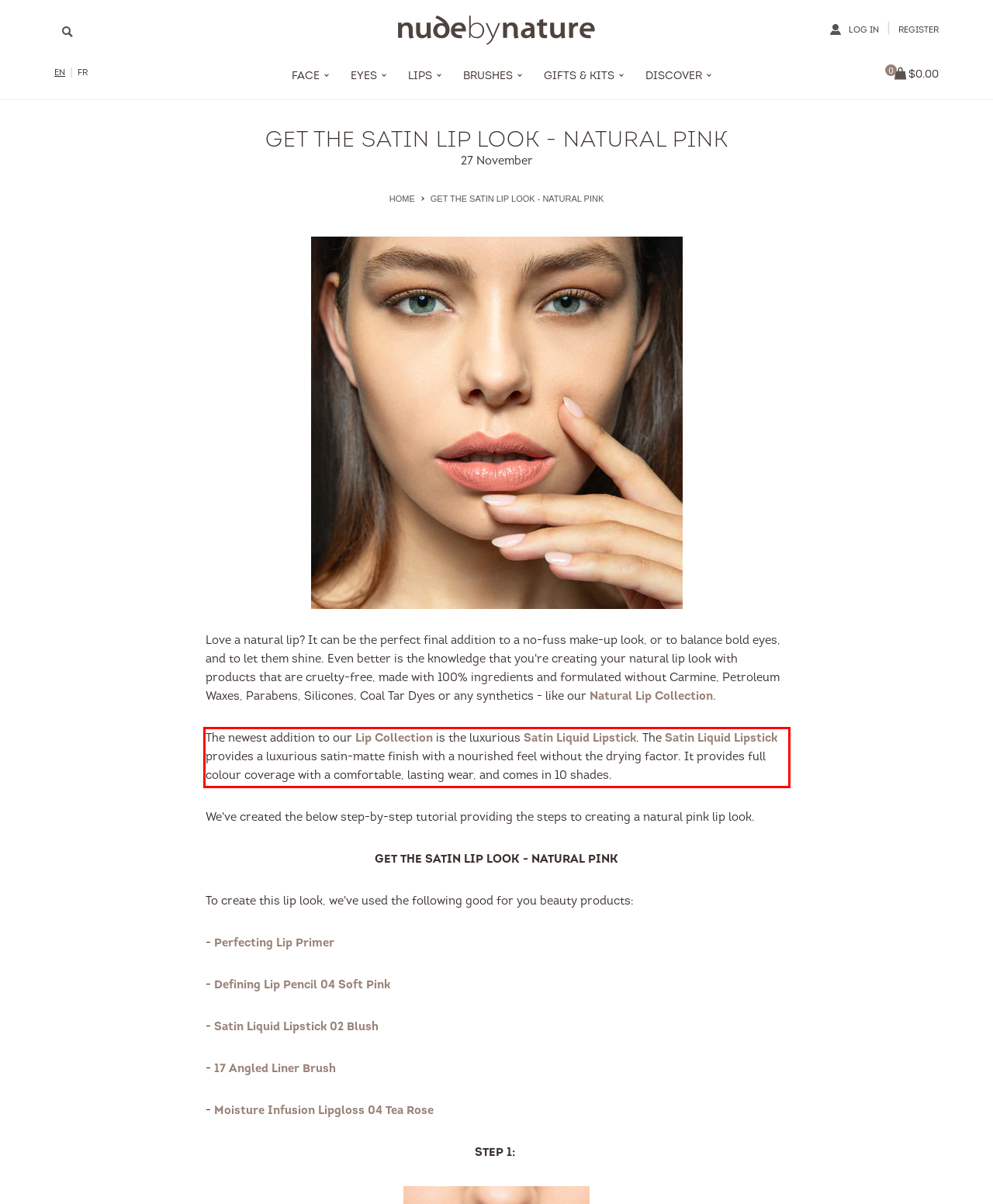Identify and extract the text within the red rectangle in the screenshot of the webpage.

The newest addition to our Lip Collection is the luxurious Satin Liquid Lipstick. The Satin Liquid Lipstick provides a luxurious satin-matte finish with a nourished feel without the drying factor. It provides full colour coverage with a comfortable, lasting wear, and comes in 10 shades.